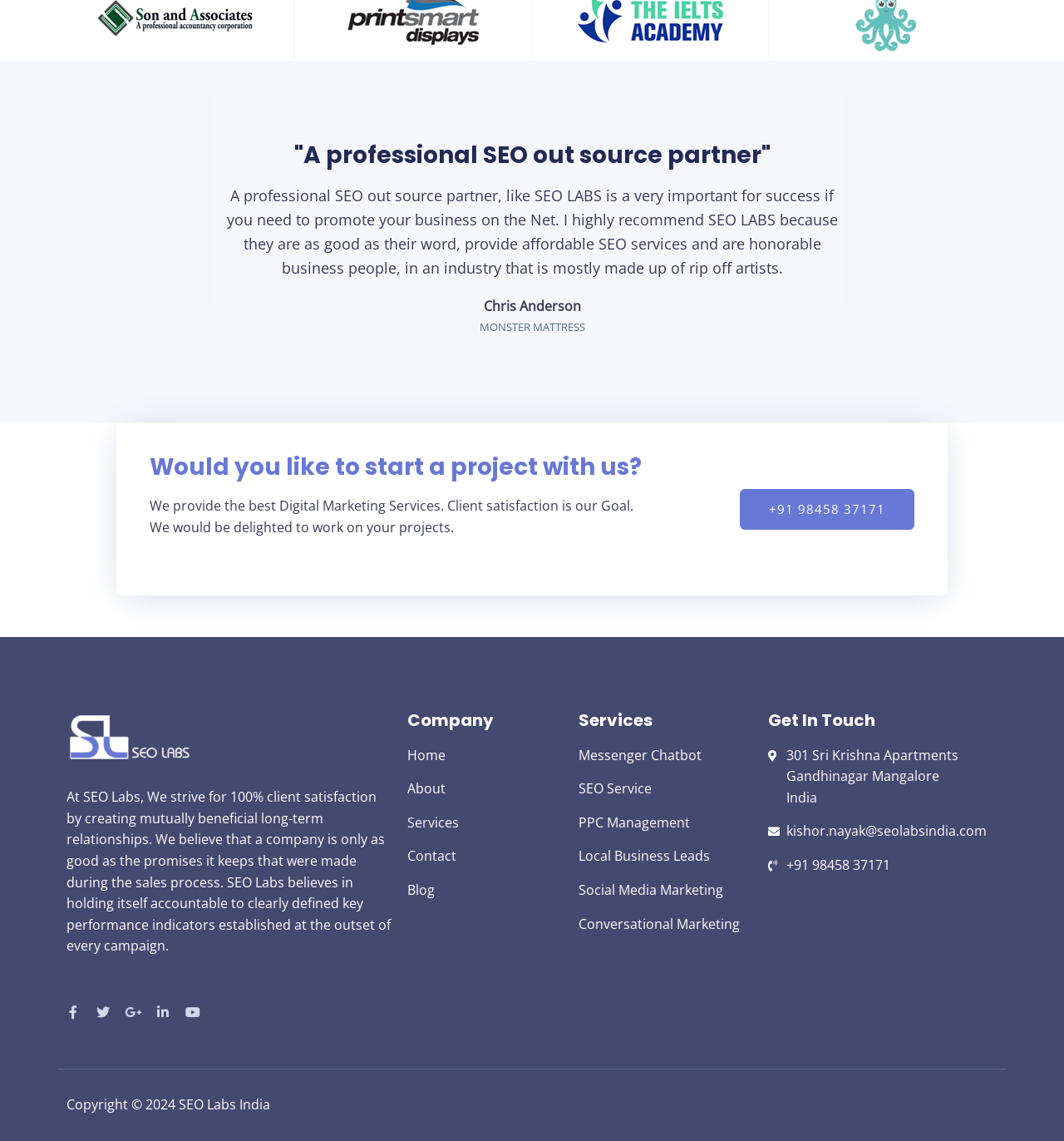Could you specify the bounding box coordinates for the clickable section to complete the following instruction: "Click the 'Get In Touch' button"?

[0.722, 0.624, 0.937, 0.638]